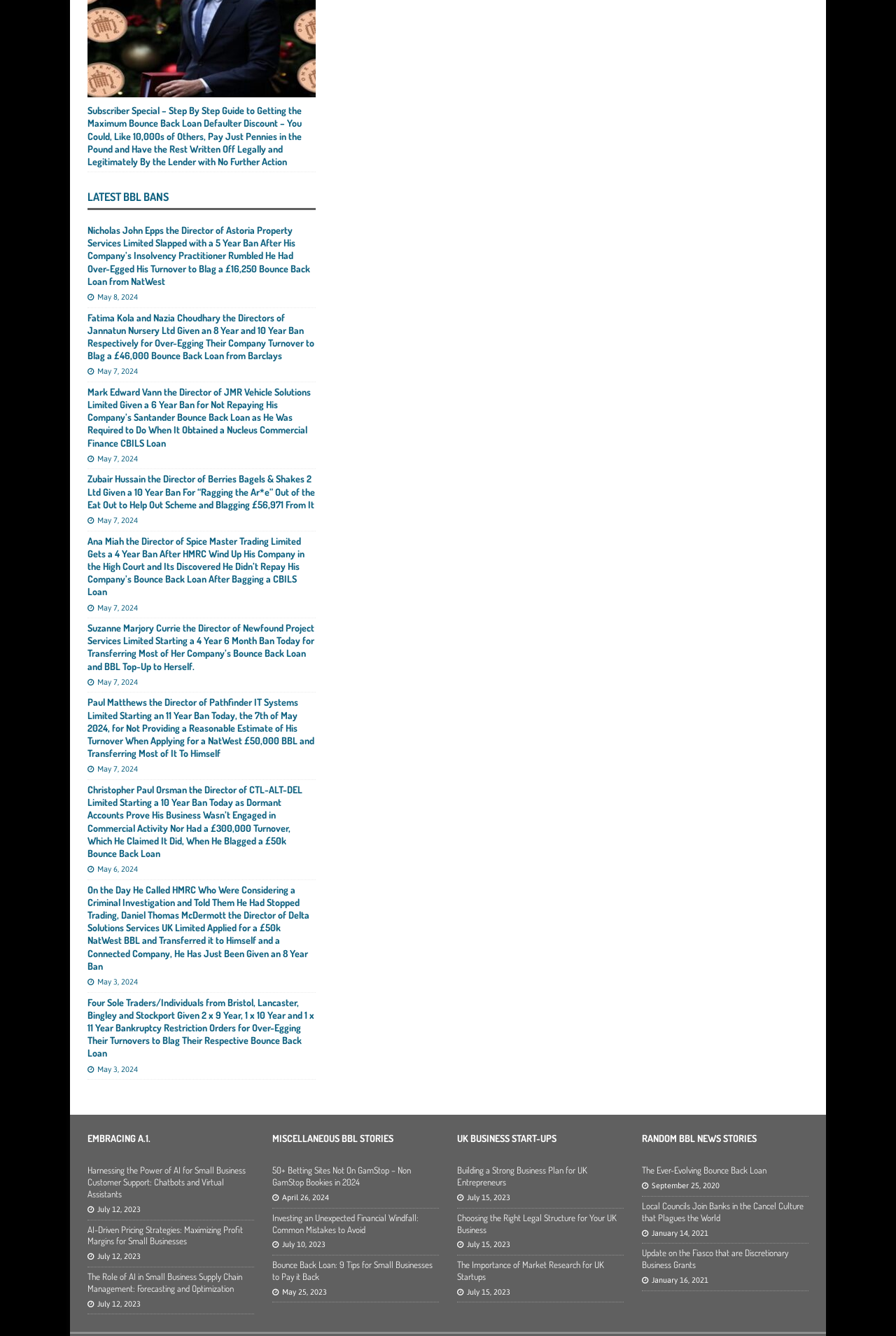Can you provide the bounding box coordinates for the element that should be clicked to implement the instruction: "Read 'LATEST BBL BANS'"?

[0.098, 0.142, 0.352, 0.157]